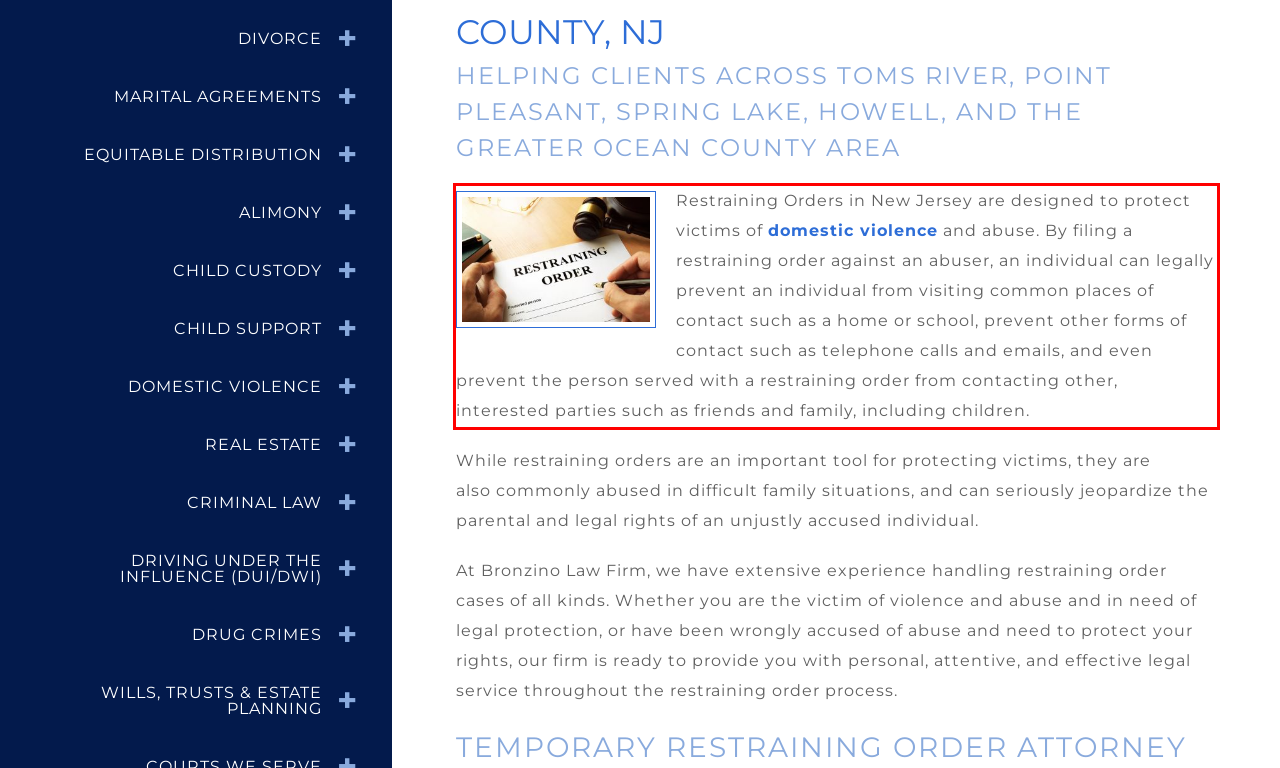Examine the screenshot of the webpage, locate the red bounding box, and perform OCR to extract the text contained within it.

Restraining Orders in New Jersey are designed to protect victims of domestic violence and abuse. By filing a restraining order against an abuser, an individual can legally prevent an individual from visiting common places of contact such as a home or school, prevent other forms of contact such as telephone calls and emails, and even prevent the person served with a restraining order from contacting other, interested parties such as friends and family, including children.